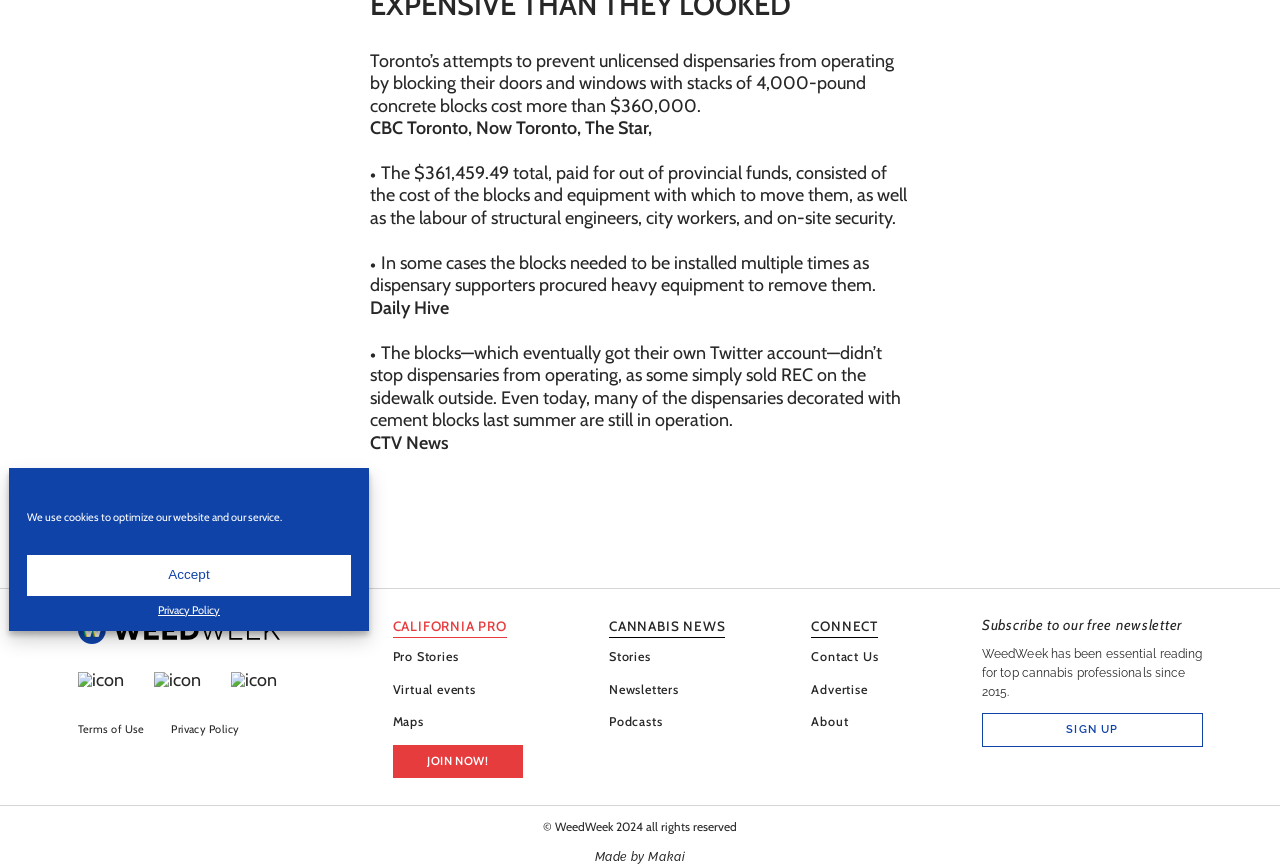Using the webpage screenshot, find the UI element described by alt="logo". Provide the bounding box coordinates in the format (top-left x, top-left y, bottom-right x, bottom-right y), ensuring all values are floating point numbers between 0 and 1.

[0.067, 0.874, 0.243, 0.902]